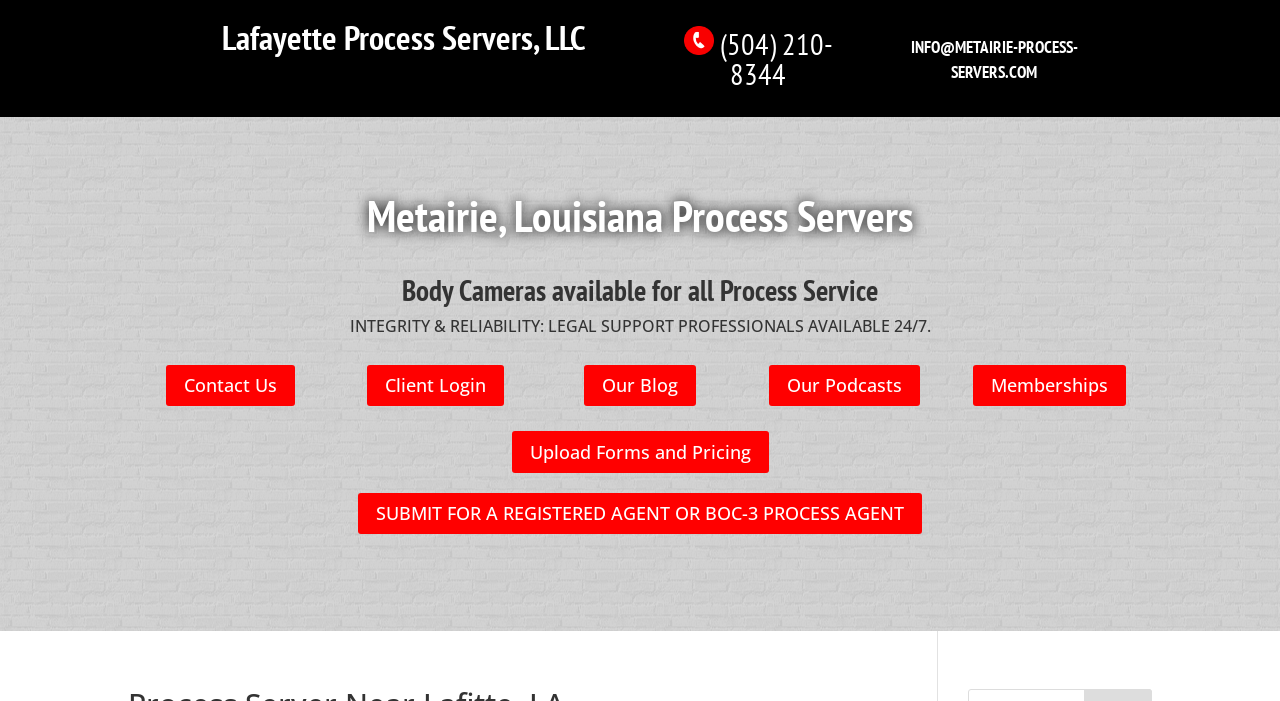Identify and extract the heading text of the webpage.

Metairie, Louisiana Process Servers